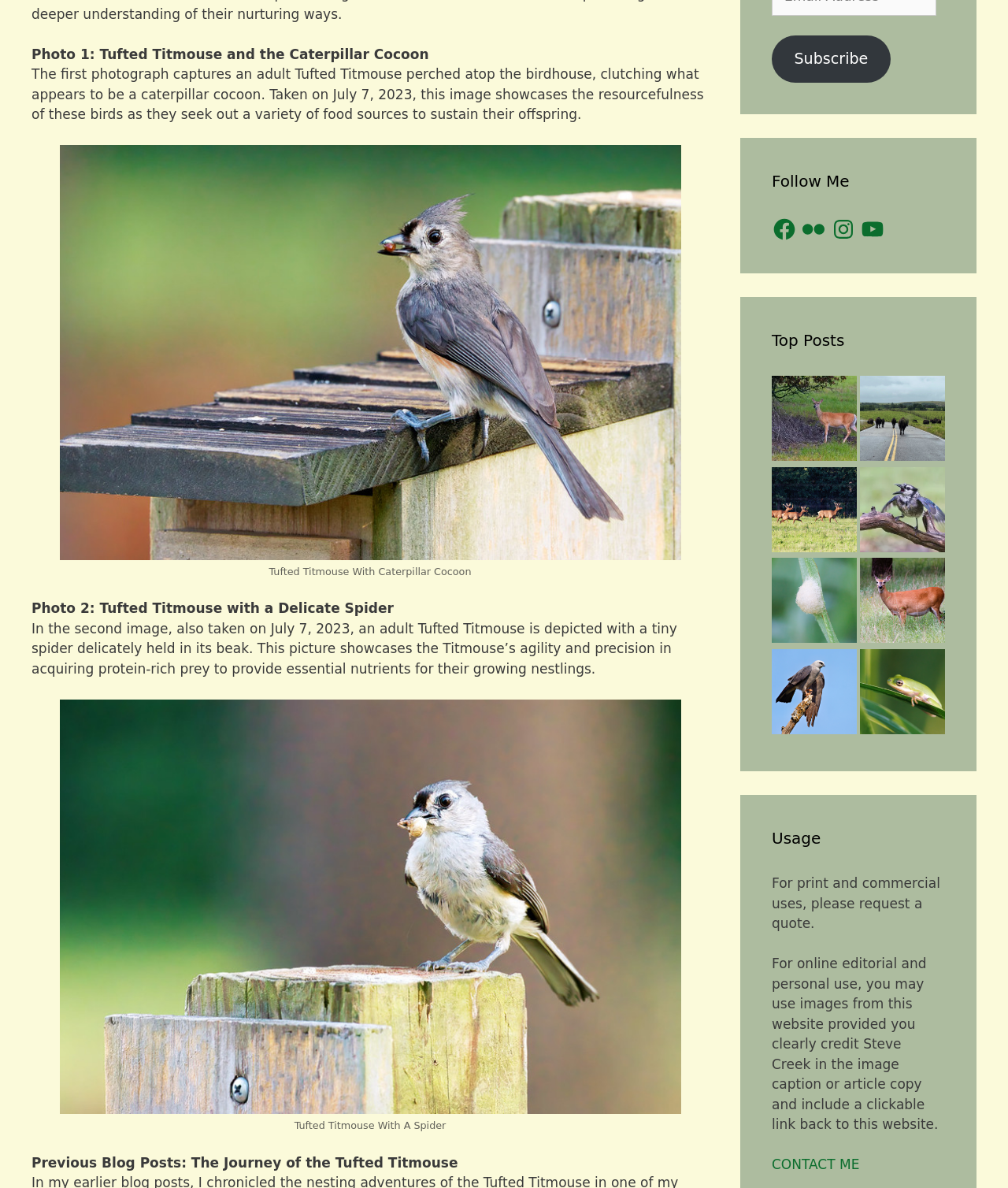Locate the bounding box of the UI element described by: "CONTACT ME" in the given webpage screenshot.

[0.766, 0.974, 0.853, 0.987]